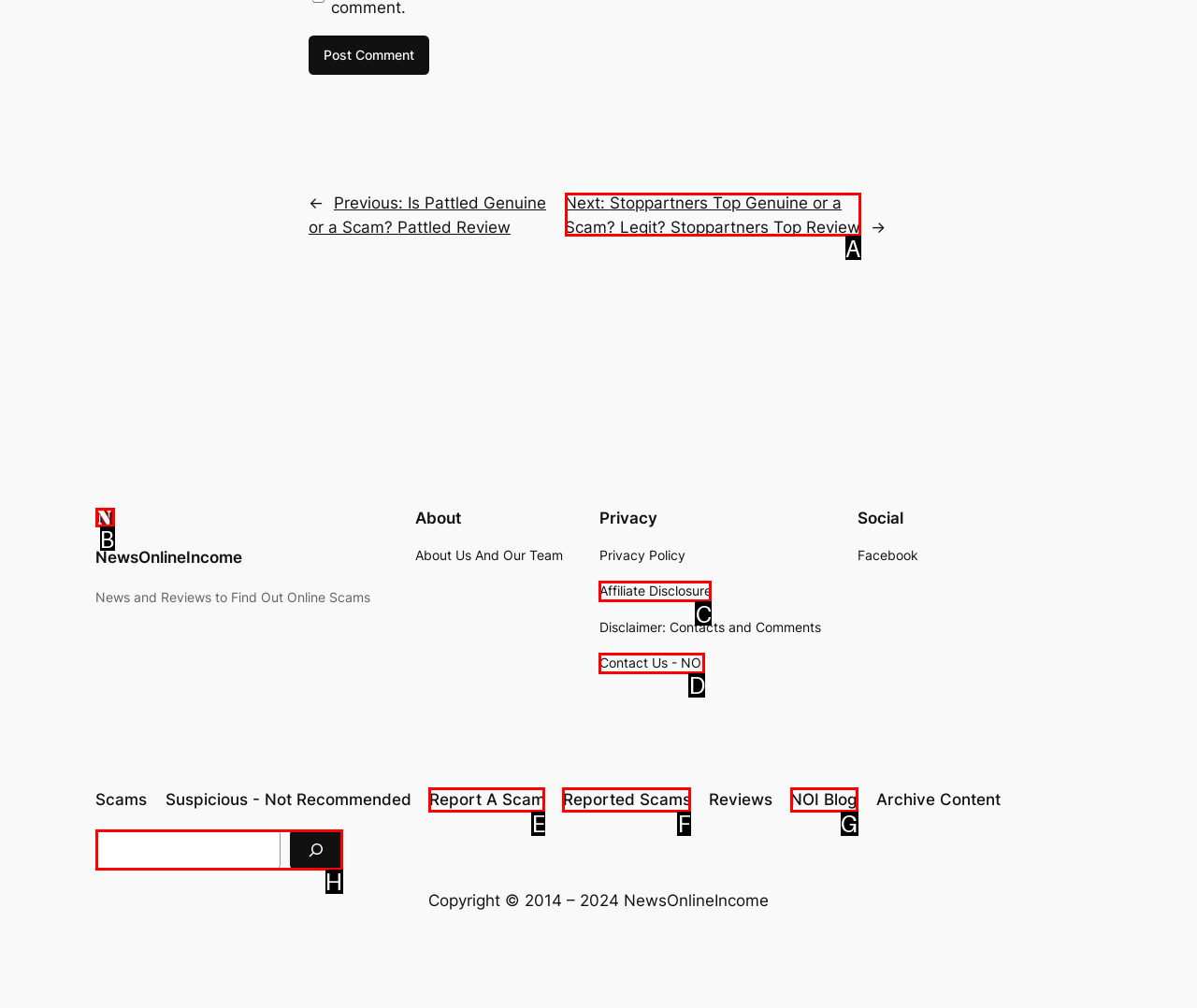Select the appropriate HTML element that needs to be clicked to finish the task: Search for something
Reply with the letter of the chosen option.

H